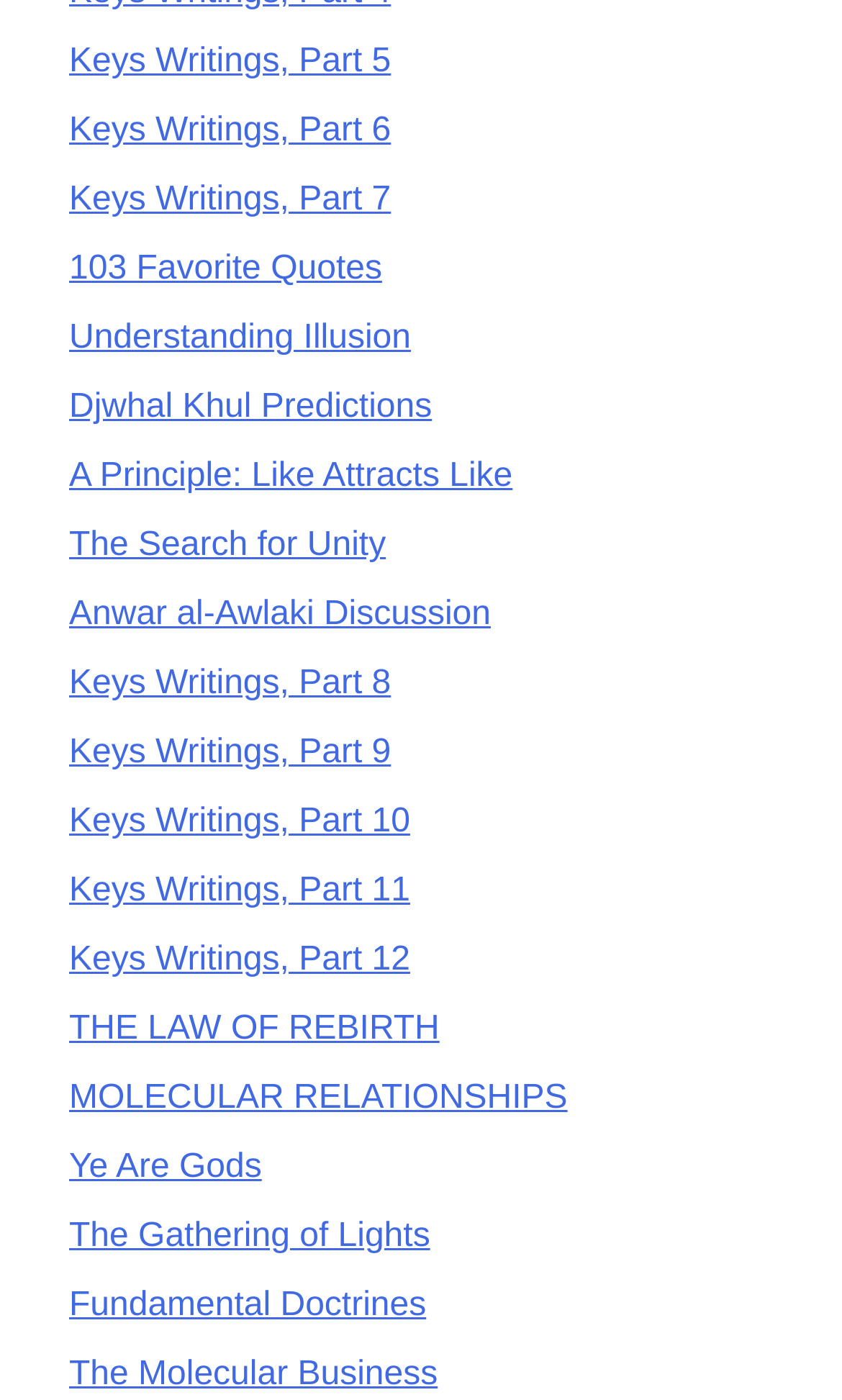Identify the bounding box coordinates of the clickable section necessary to follow the following instruction: "read 103 Favorite Quotes". The coordinates should be presented as four float numbers from 0 to 1, i.e., [left, top, right, bottom].

[0.082, 0.18, 0.454, 0.206]